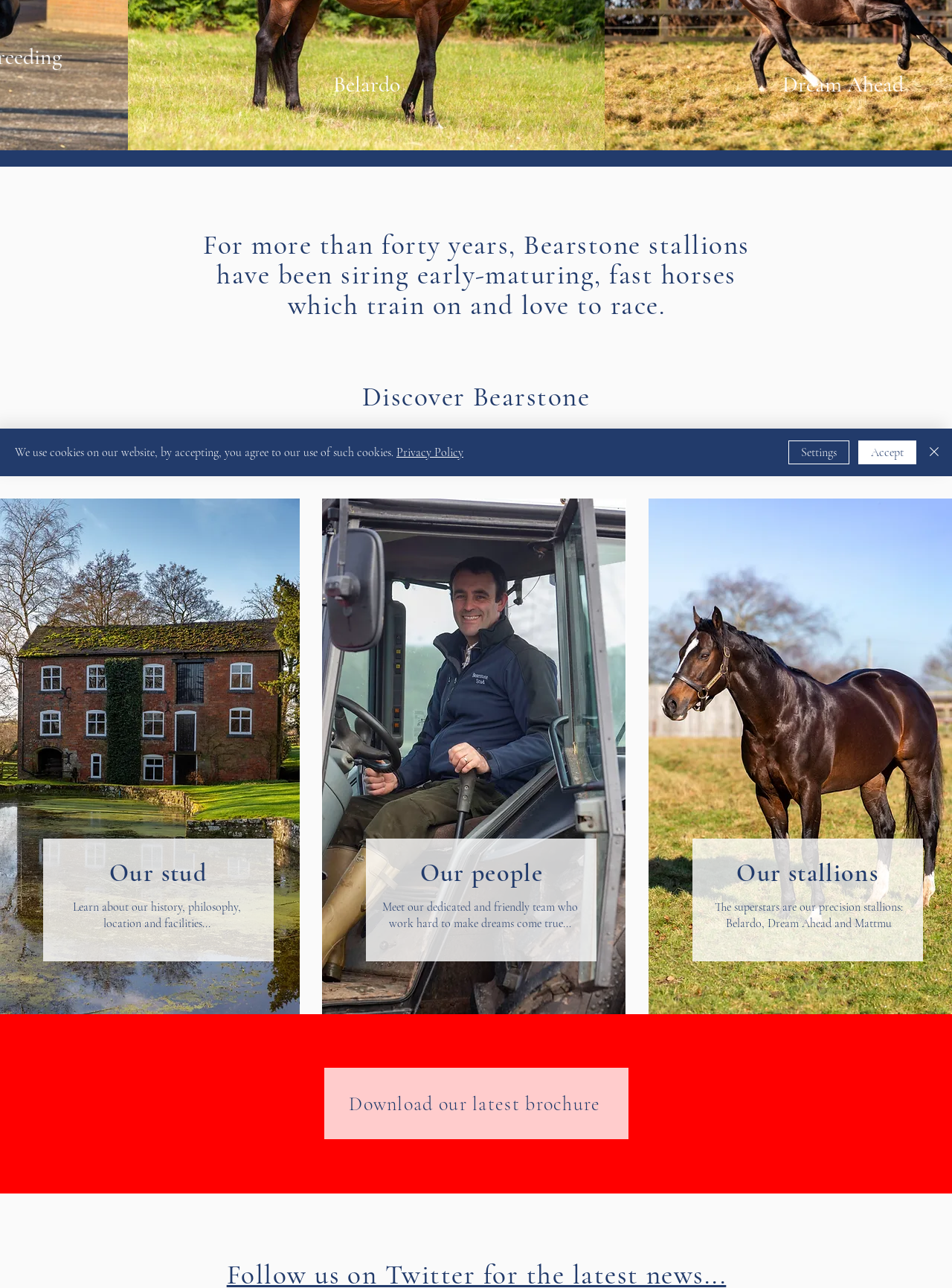Bounding box coordinates are specified in the format (top-left x, top-left y, bottom-right x, bottom-right y). All values are floating point numbers bounded between 0 and 1. Please provide the bounding box coordinate of the region this sentence describes: Download our latest brochure

[0.341, 0.829, 0.66, 0.885]